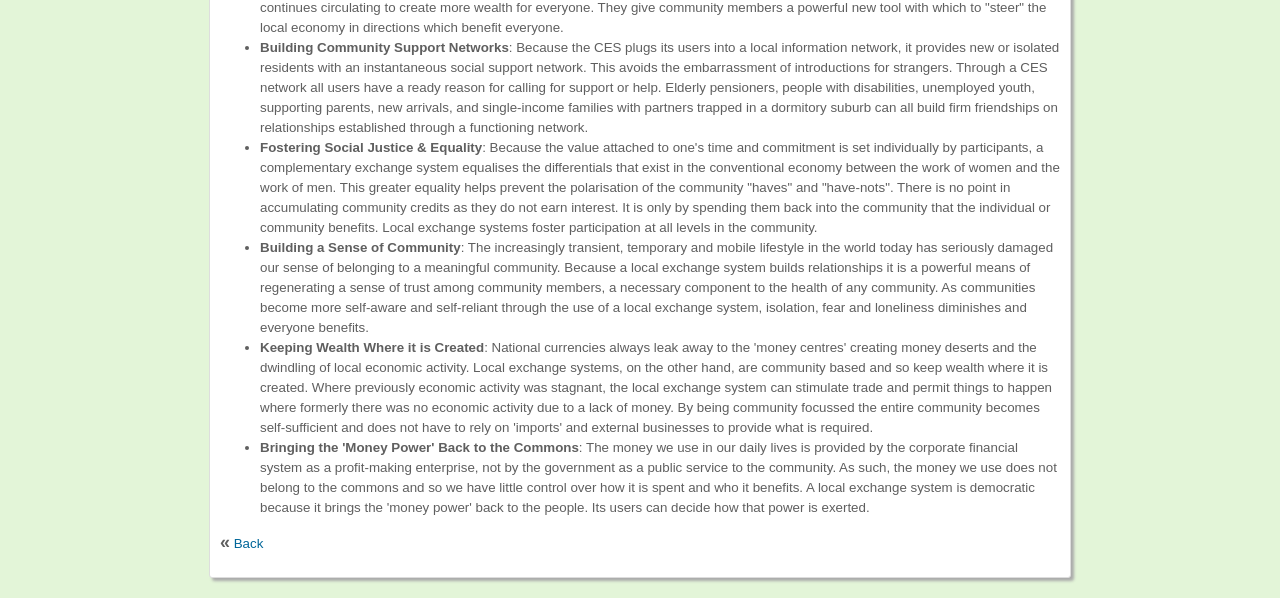Return the bounding box coordinates of the UI element that corresponds to this description: "Back". The coordinates must be given as four float numbers in the range of 0 and 1, [left, top, right, bottom].

[0.183, 0.896, 0.206, 0.921]